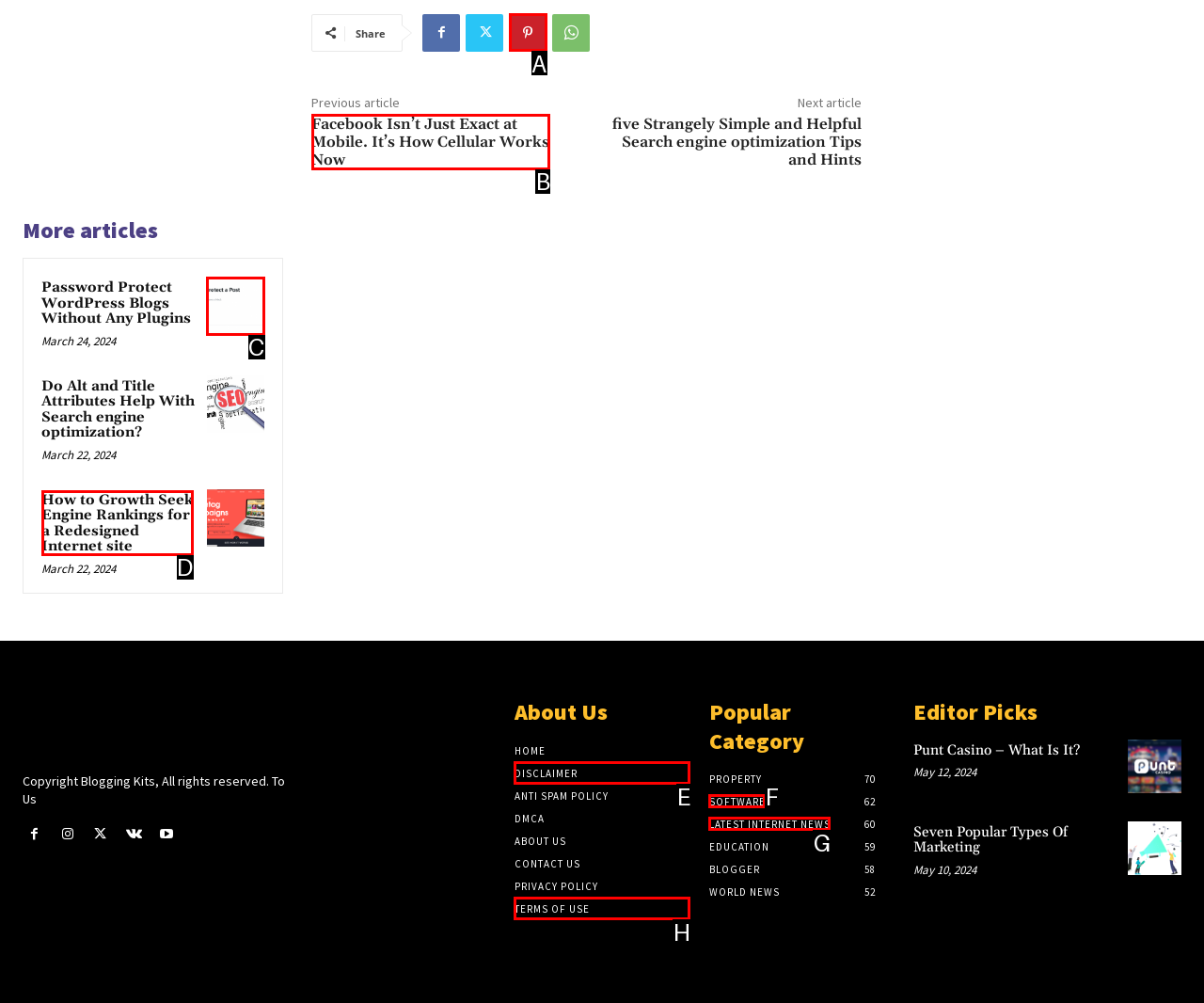Tell me which one HTML element I should click to complete the following instruction: Click on the Facebook link
Answer with the option's letter from the given choices directly.

B